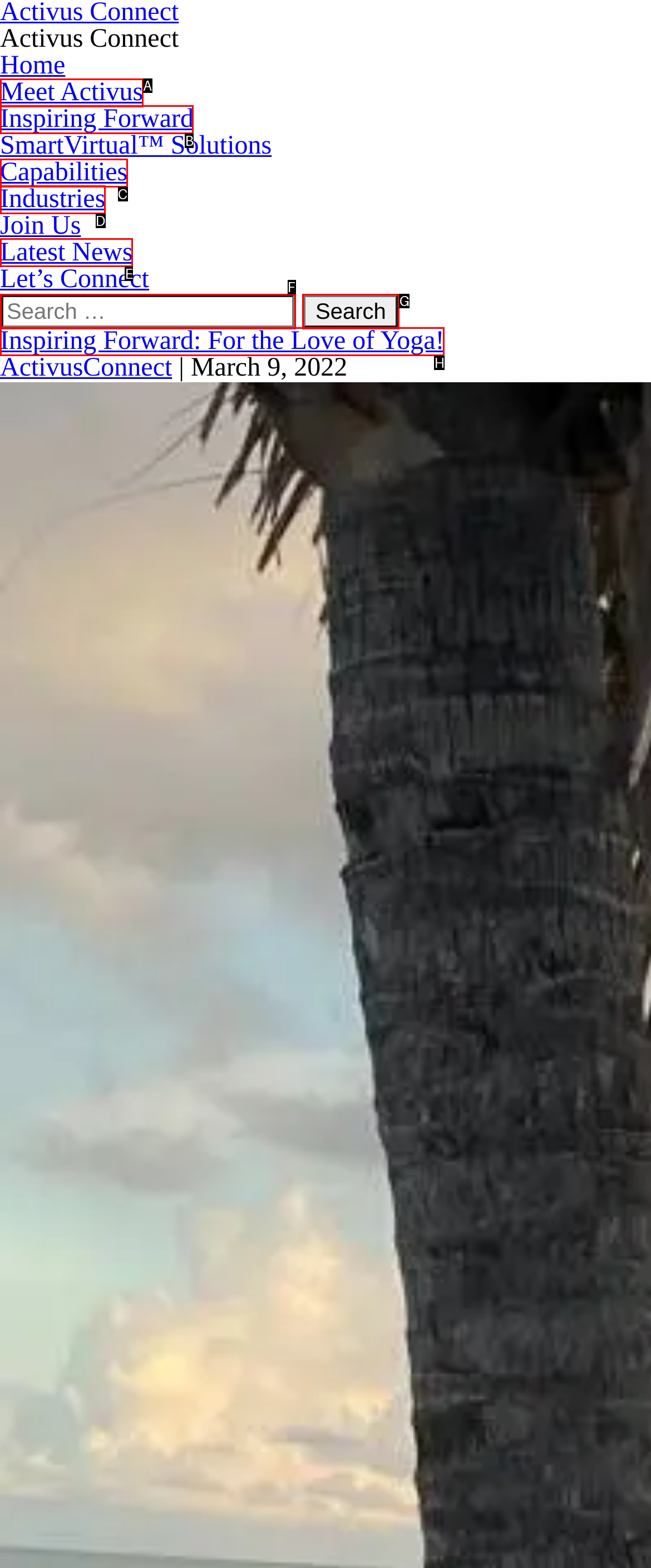Identify the correct HTML element to click for the task: read latest news. Provide the letter of your choice.

E